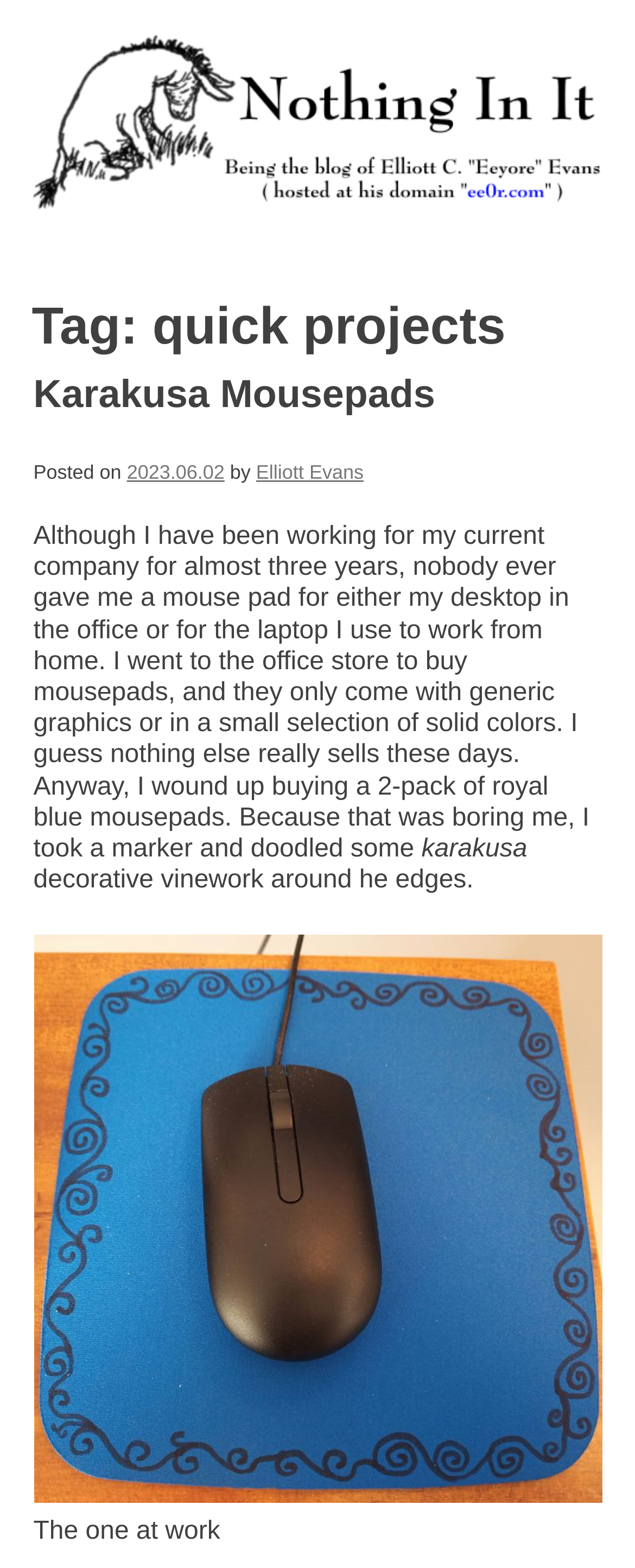Provide a short answer using a single word or phrase for the following question: 
What is the author of the latest article?

Elliott Evans